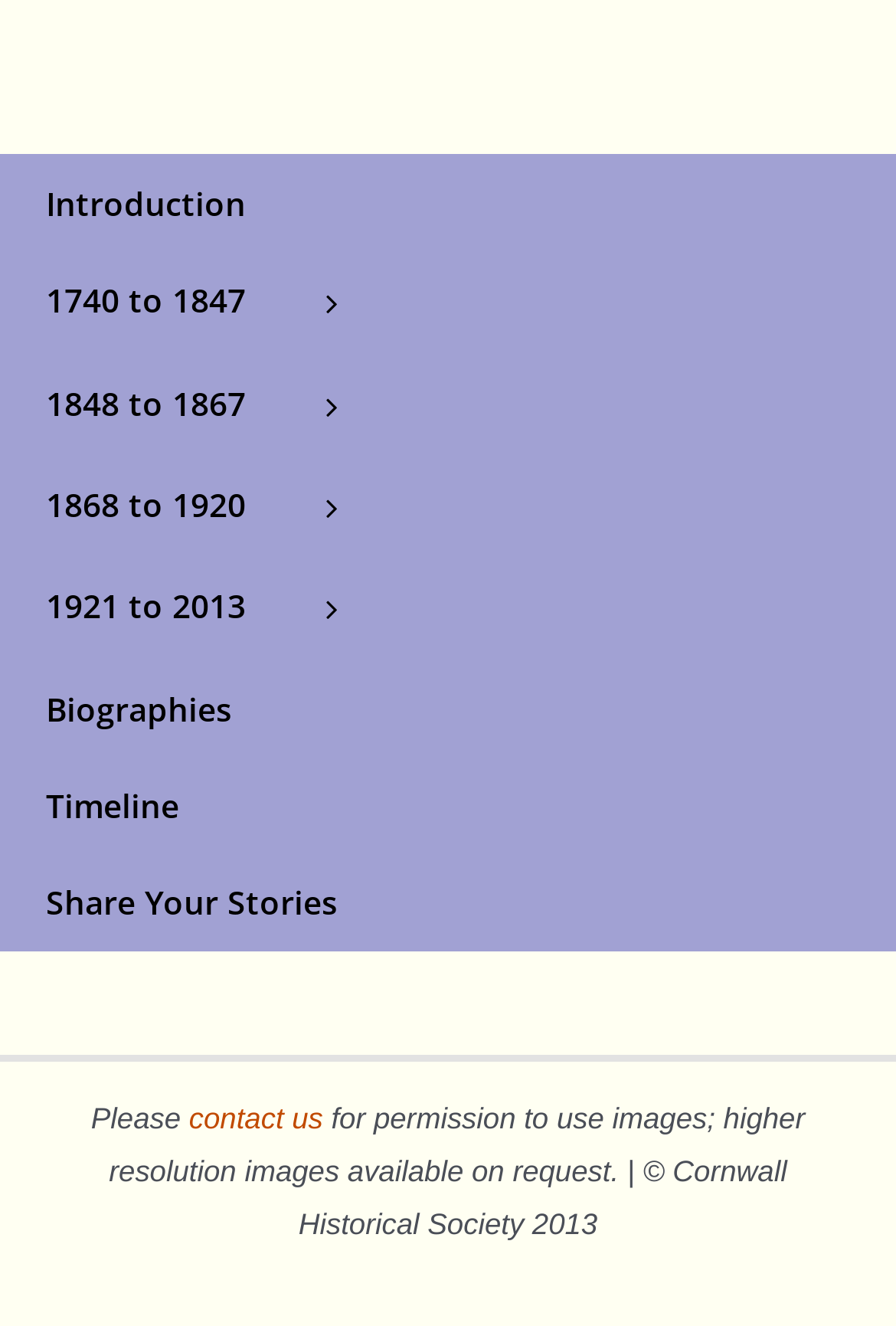Give a concise answer using only one word or phrase for this question:
What is the purpose of the 'contact us' link?

To request permission